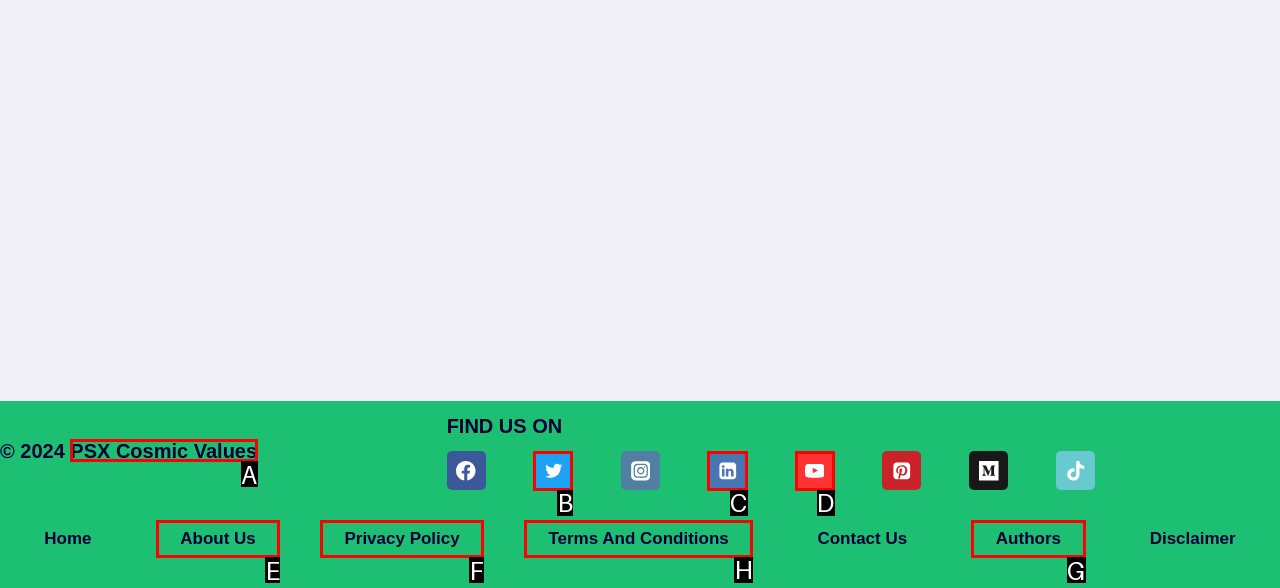From the options shown in the screenshot, tell me which lettered element I need to click to complete the task: Check Terms And Conditions.

H